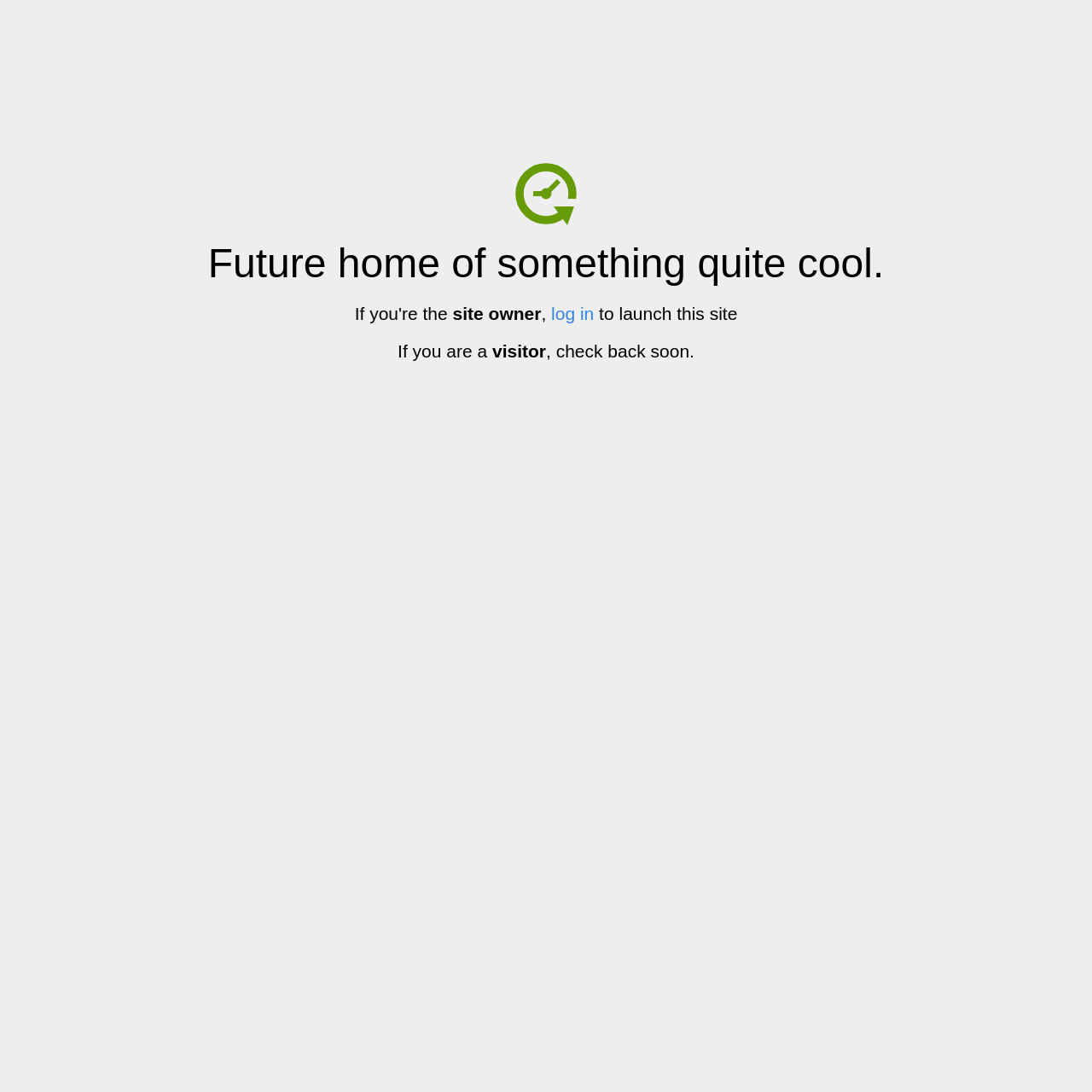Respond with a single word or phrase for the following question: 
What is the purpose of the 'log in' link?

to launch the site